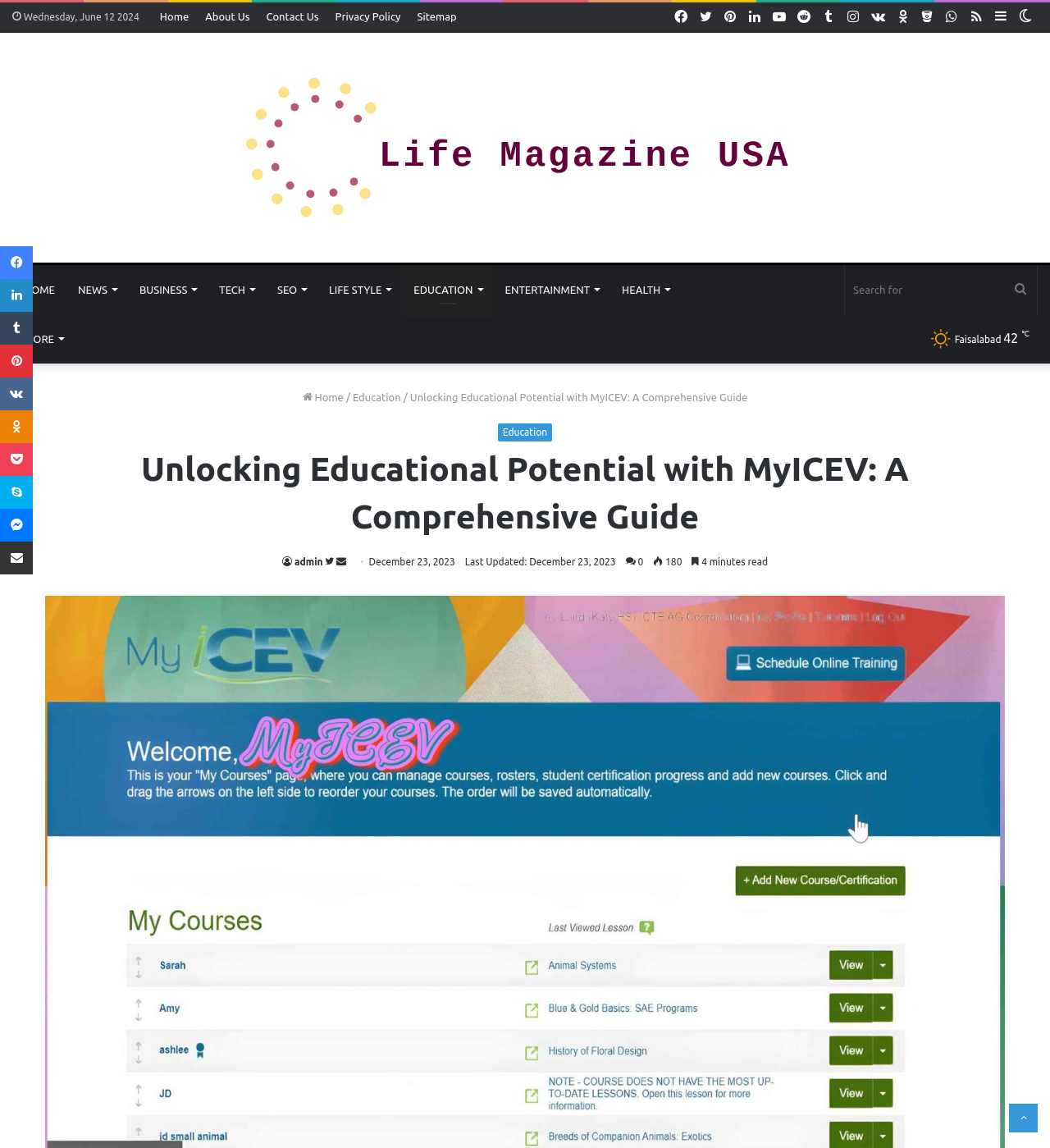How long does it take to read the article?
Kindly offer a detailed explanation using the data available in the image.

The reading time of the article can be found at the bottom of the article, where it is displayed as '4 minutes read'.